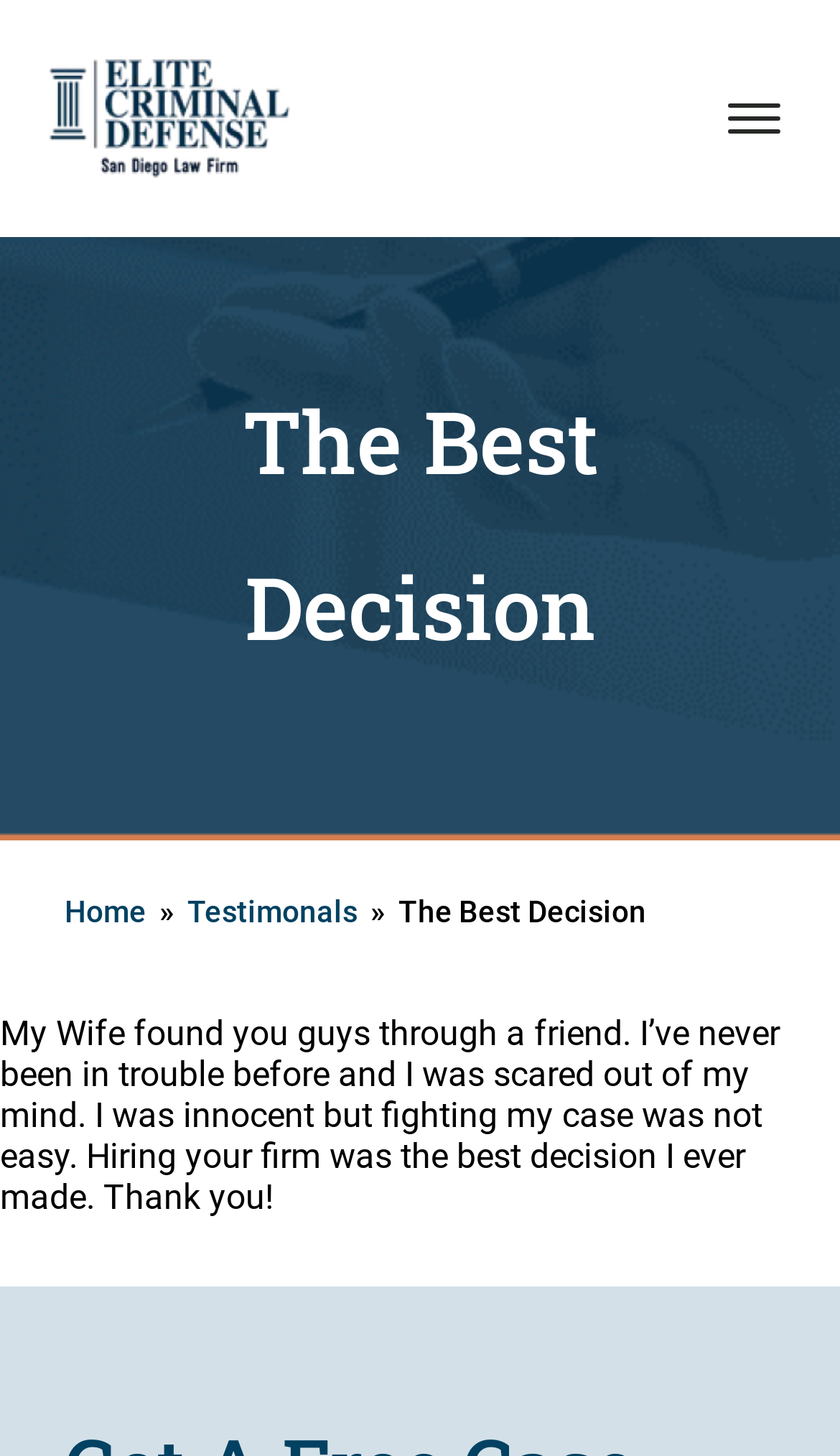Please identify the bounding box coordinates of the clickable region that I should interact with to perform the following instruction: "View 'Testimonals'". The coordinates should be expressed as four float numbers between 0 and 1, i.e., [left, top, right, bottom].

[0.223, 0.614, 0.426, 0.638]